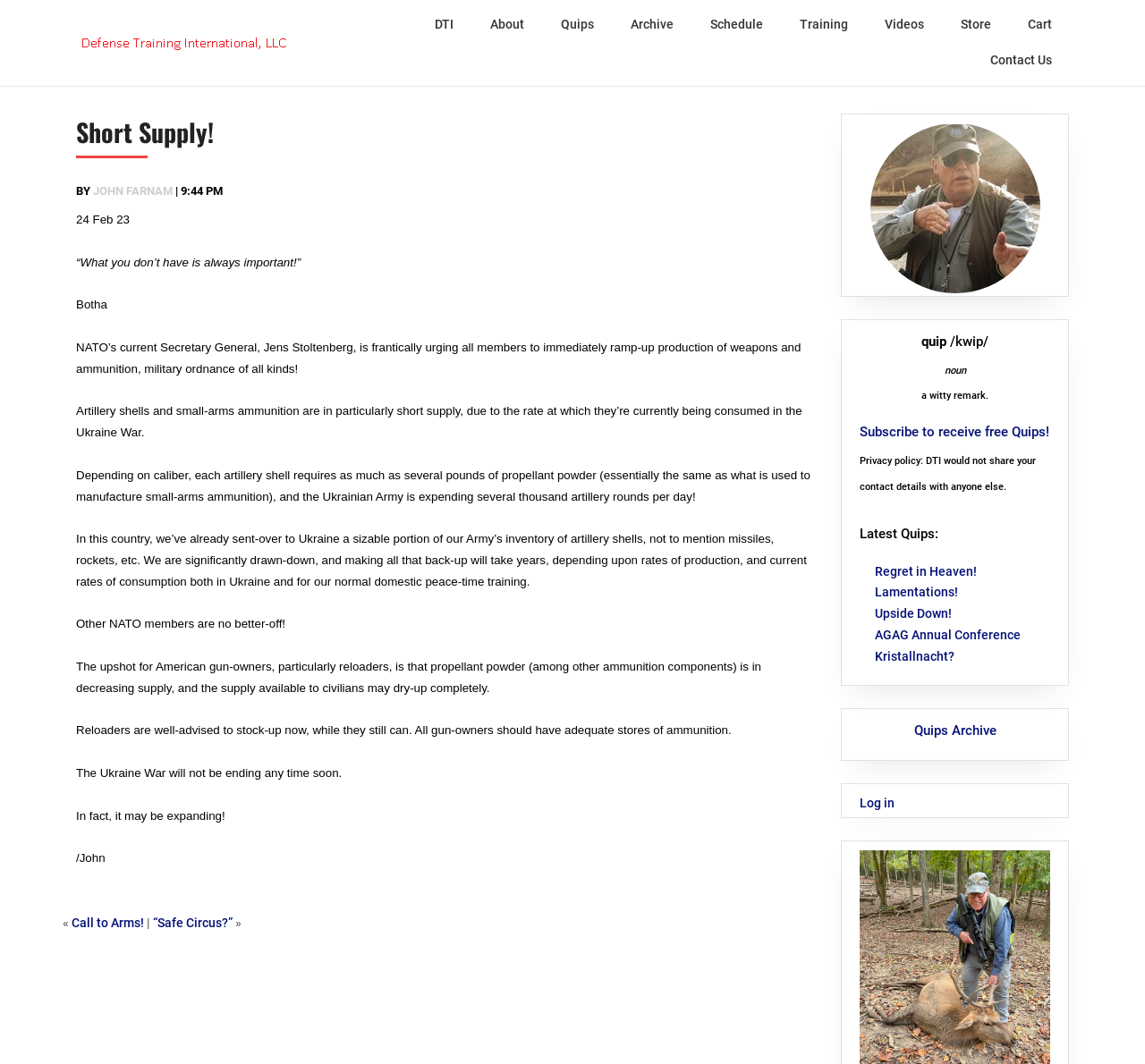Specify the bounding box coordinates of the element's area that should be clicked to execute the given instruction: "Check the 'Schedule'". The coordinates should be four float numbers between 0 and 1, i.e., [left, top, right, bottom].

[0.605, 0.007, 0.682, 0.04]